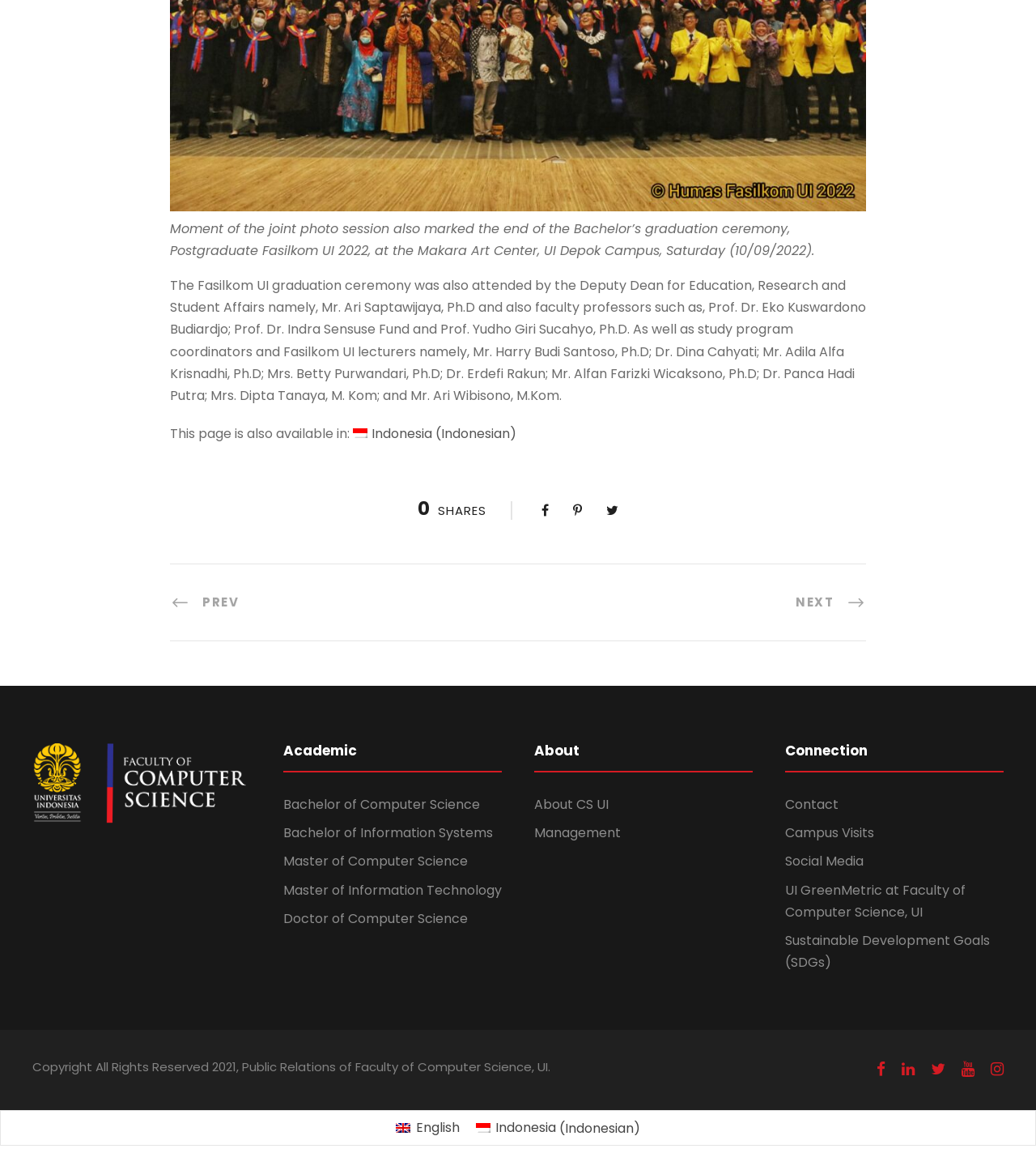Locate the bounding box coordinates of the area you need to click to fulfill this instruction: 'Switch to Indonesian language'. The coordinates must be in the form of four float numbers ranging from 0 to 1: [left, top, right, bottom].

[0.341, 0.365, 0.498, 0.377]